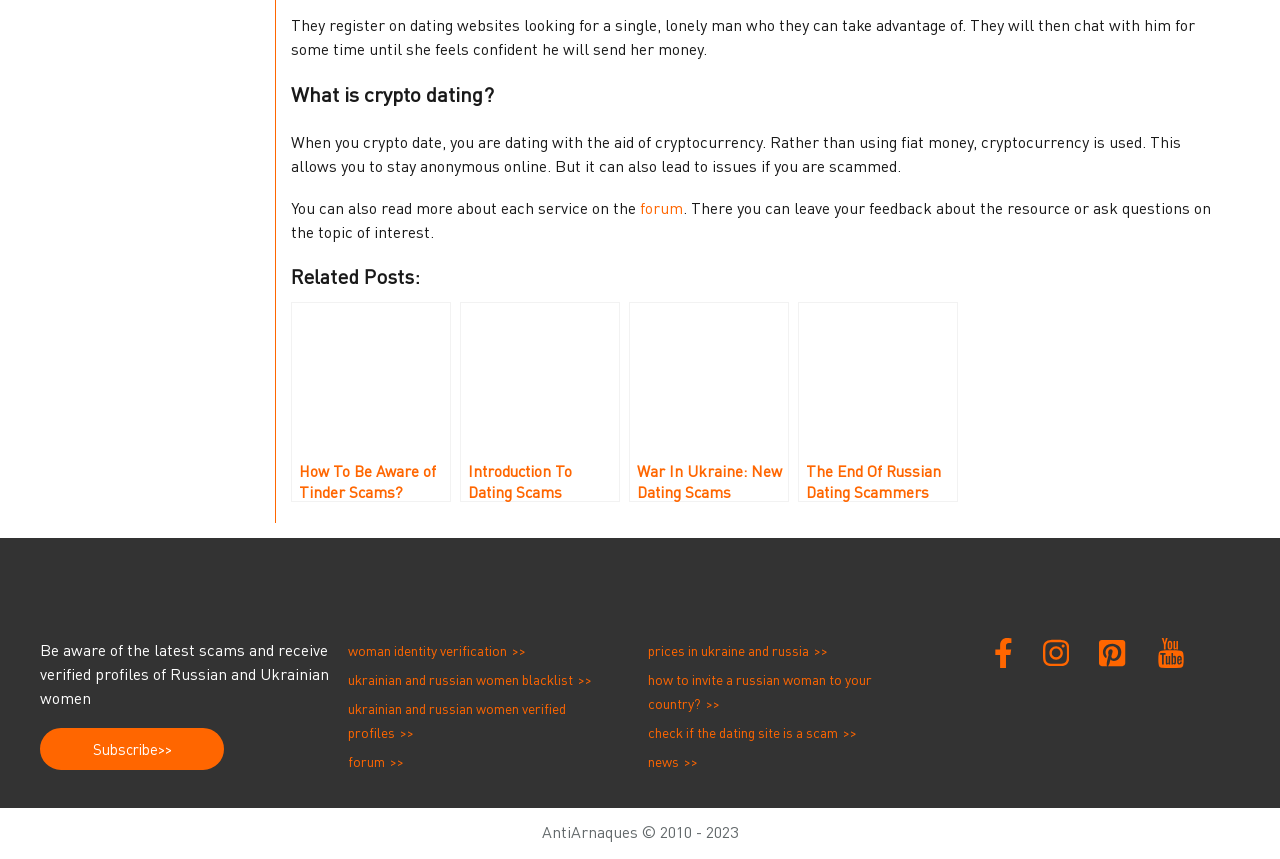Given the element description, predict the bounding box coordinates in the format (top-left x, top-left y, bottom-right x, bottom-right y). Make sure all values are between 0 and 1. Here is the element description: Ukrainian and Russian women blacklist

[0.272, 0.781, 0.462, 0.801]